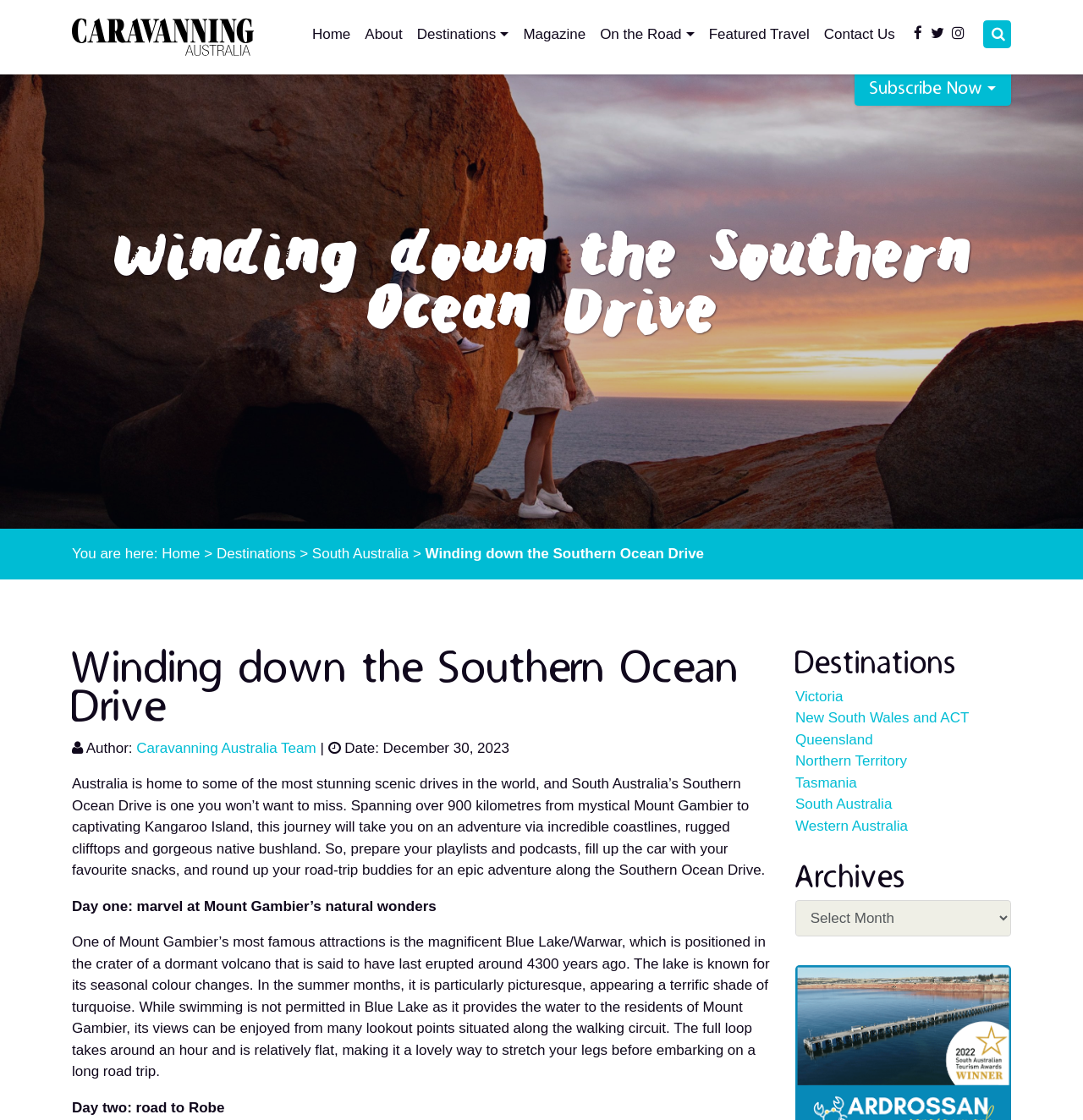Indicate the bounding box coordinates of the clickable region to achieve the following instruction: "Go to 'Home' page."

[0.288, 0.015, 0.324, 0.046]